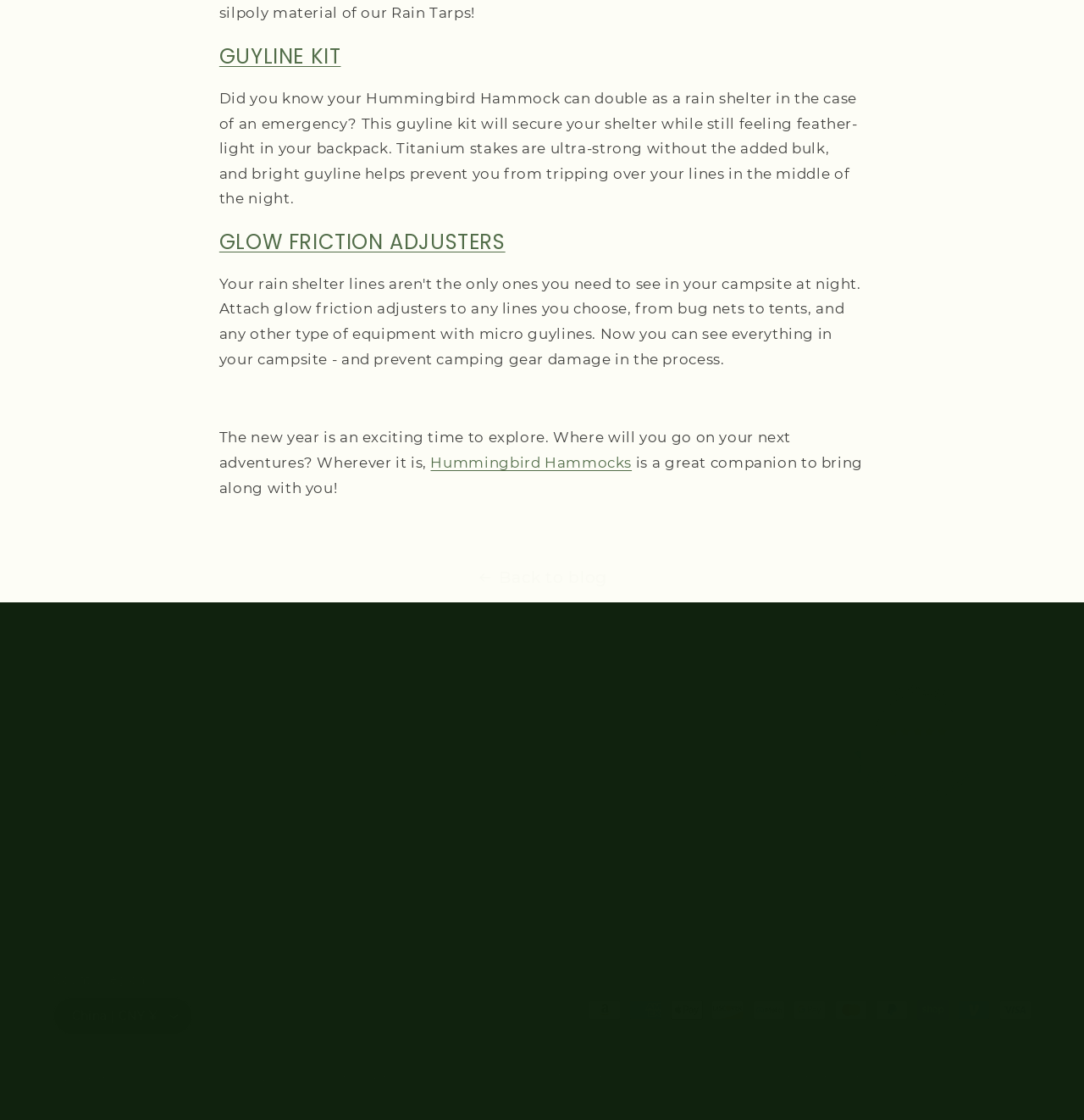What types of payment methods are accepted?
Look at the image and construct a detailed response to the question.

The webpage has a section in the footer that lists various payment methods, including credit cards such as American Express, Discover, Mastercard, and Visa, as well as online payment methods like Apple Pay, Google Pay, Meta Pay, PayPal, Shop Pay, and Venmo.